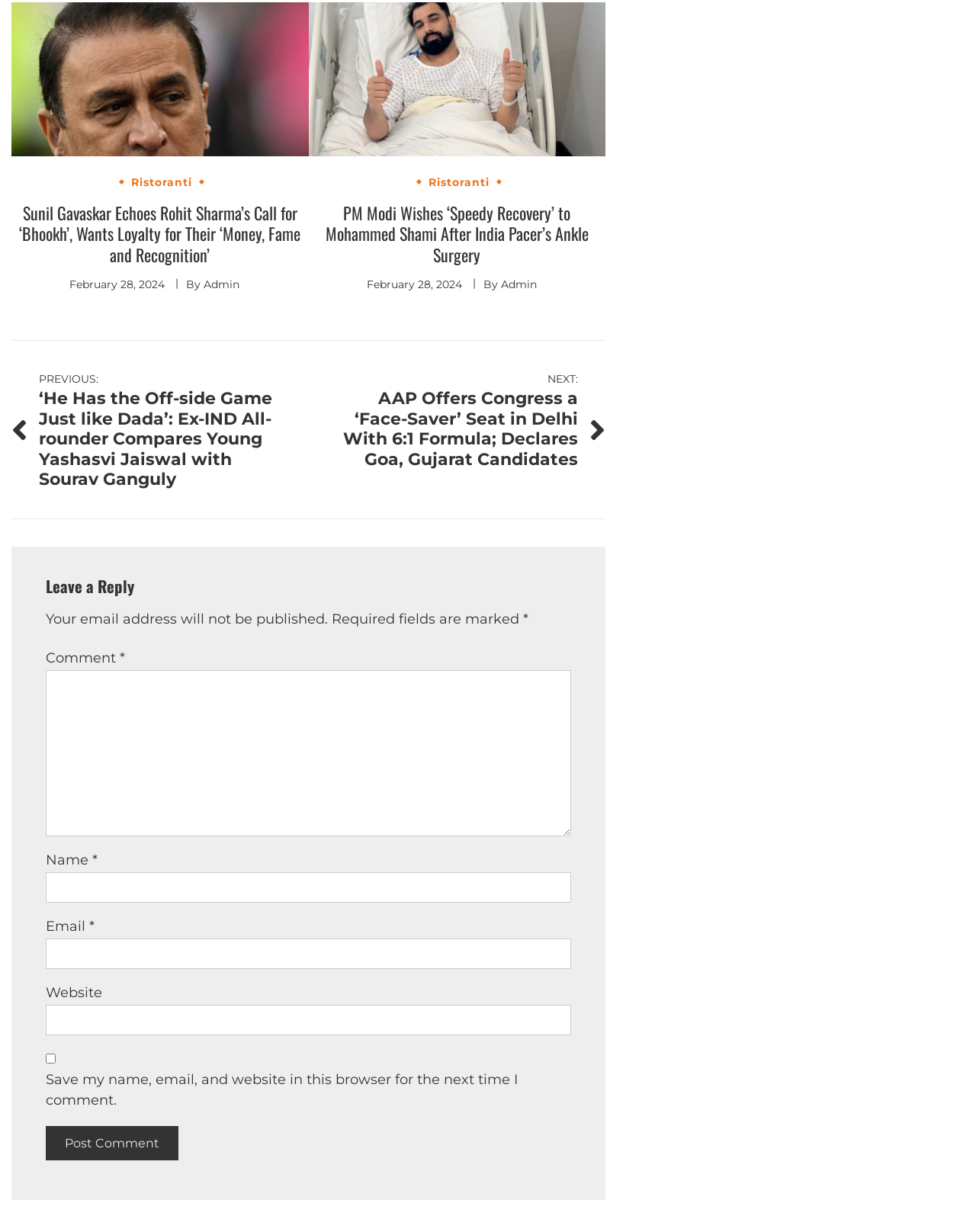Highlight the bounding box coordinates of the element you need to click to perform the following instruction: "Click on the 'Post Comment' button."

[0.047, 0.914, 0.183, 0.942]